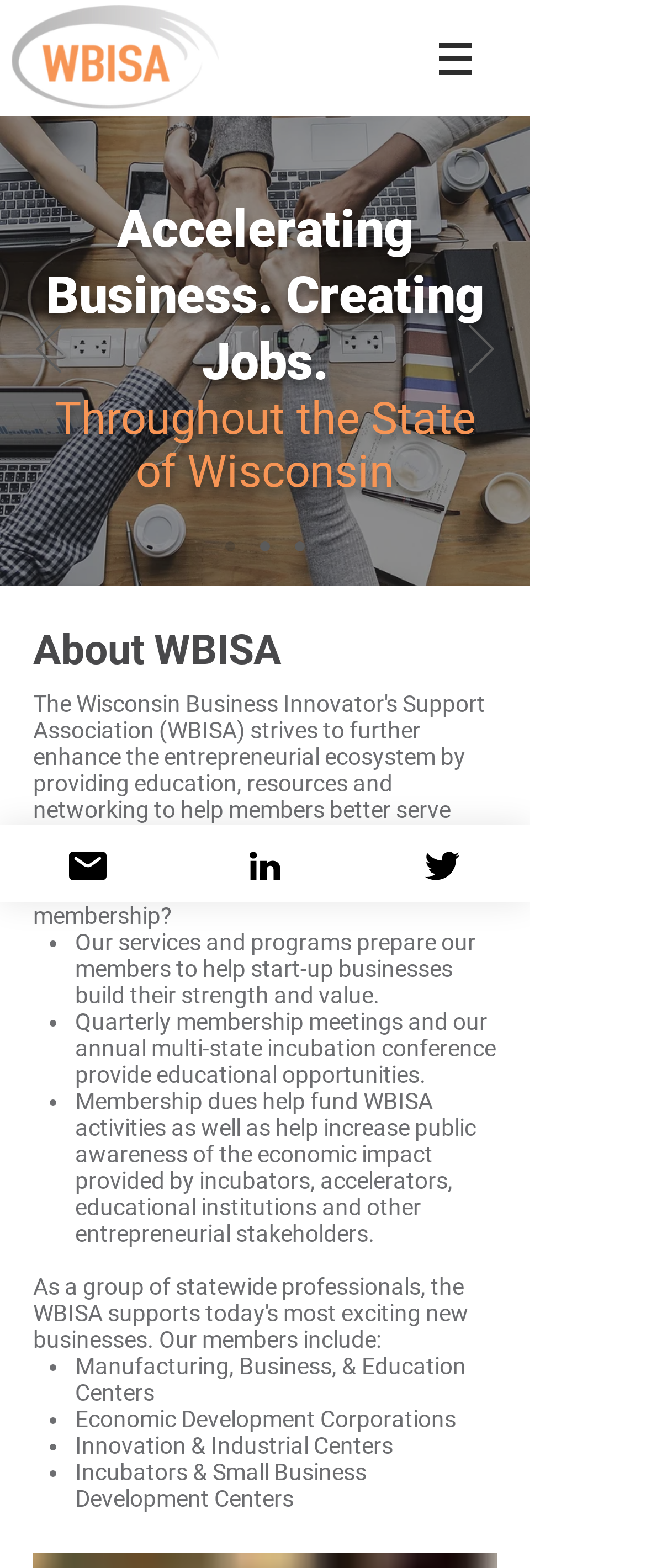Answer in one word or a short phrase: 
How many social media links are available?

3